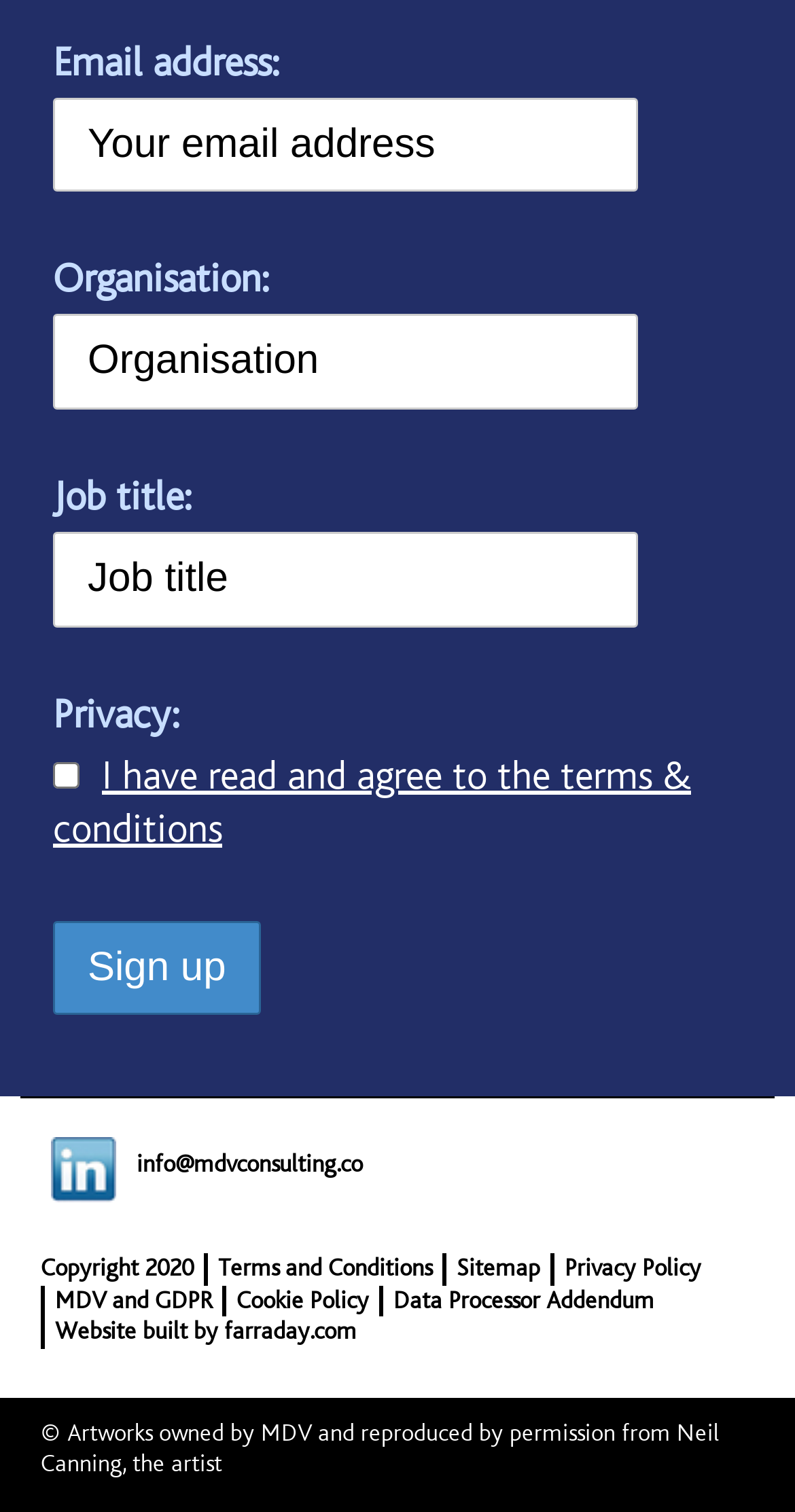Identify the bounding box coordinates of the clickable region to carry out the given instruction: "Enter email address".

[0.067, 0.064, 0.803, 0.127]